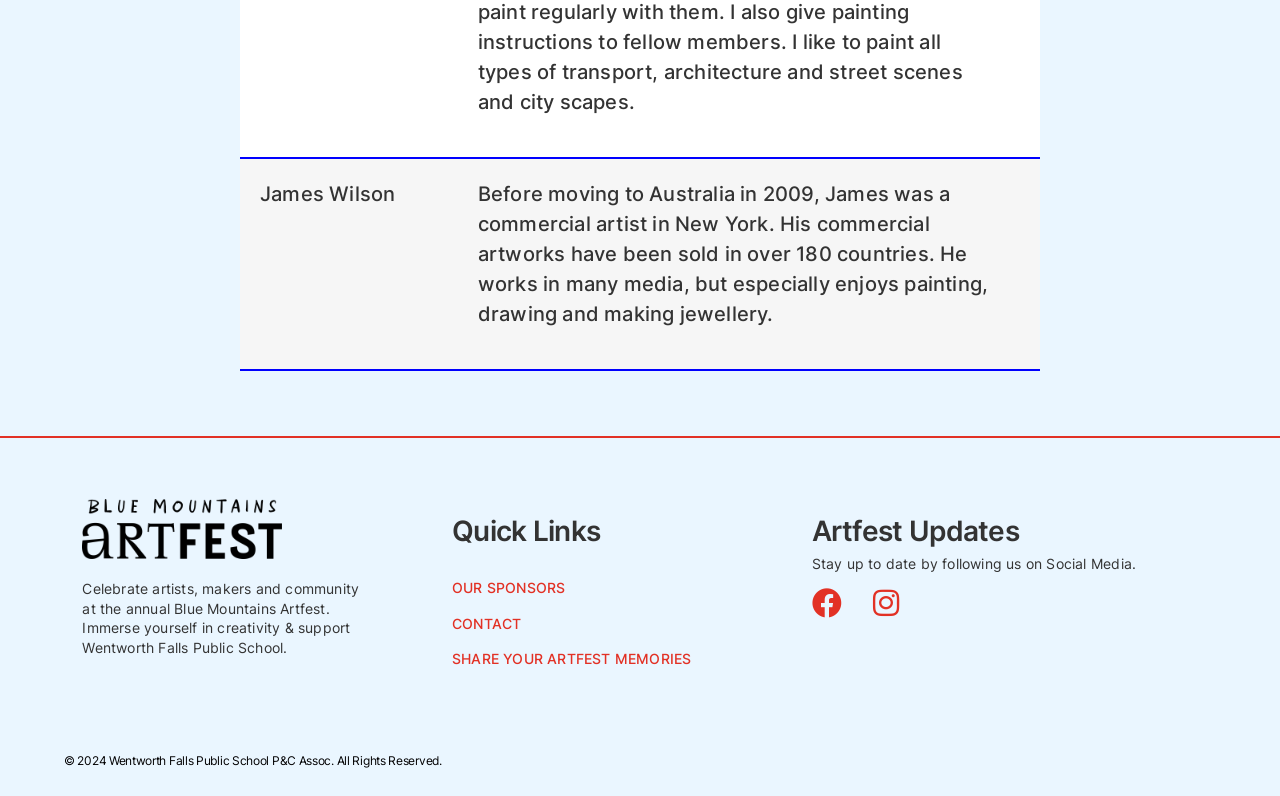Extract the bounding box coordinates for the UI element described by the text: "Facebook". The coordinates should be in the form of [left, top, right, bottom] with values between 0 and 1.

[0.634, 0.738, 0.657, 0.776]